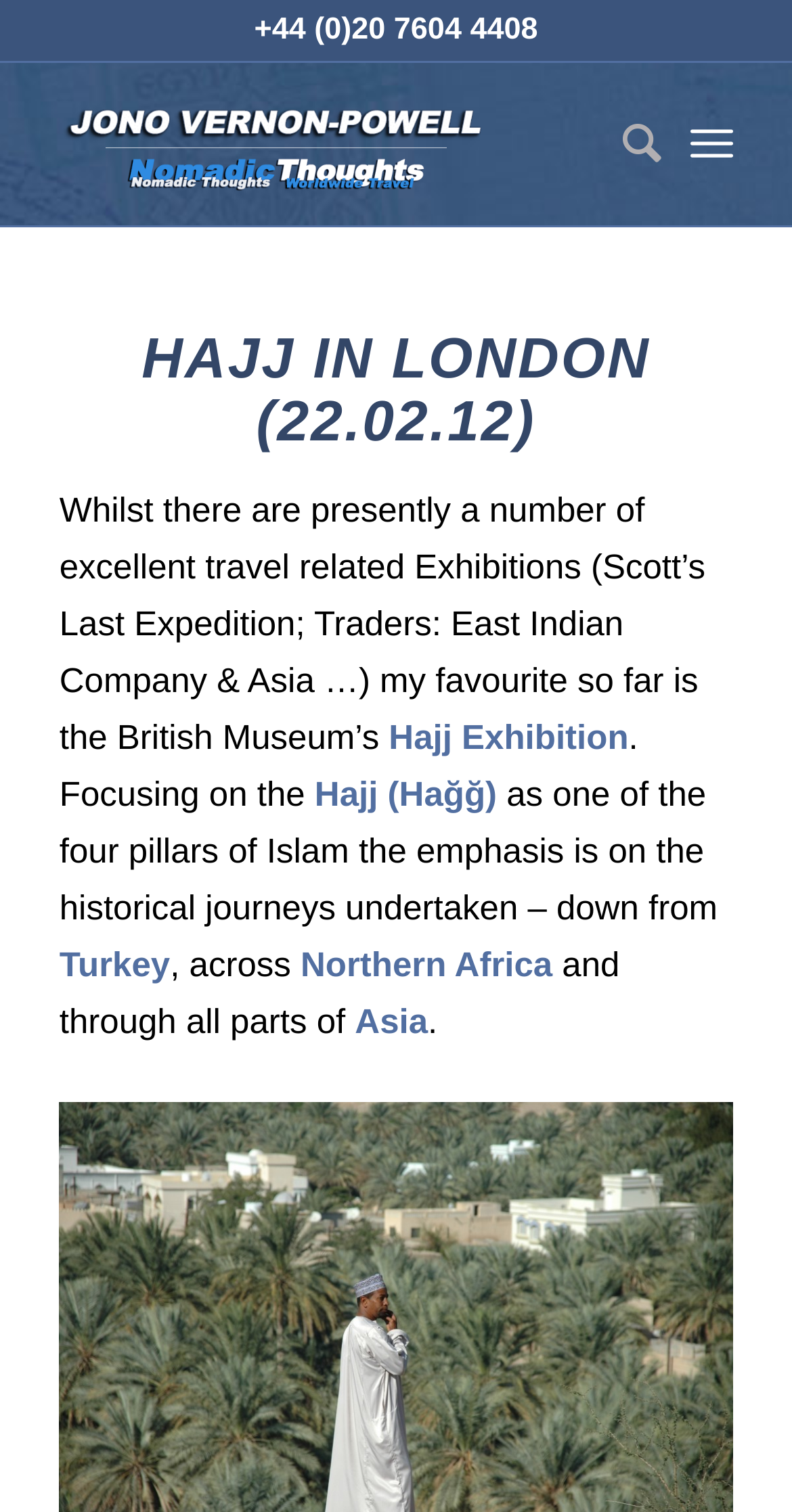Given the description "Search", determine the bounding box of the corresponding UI element.

[0.735, 0.042, 0.835, 0.149]